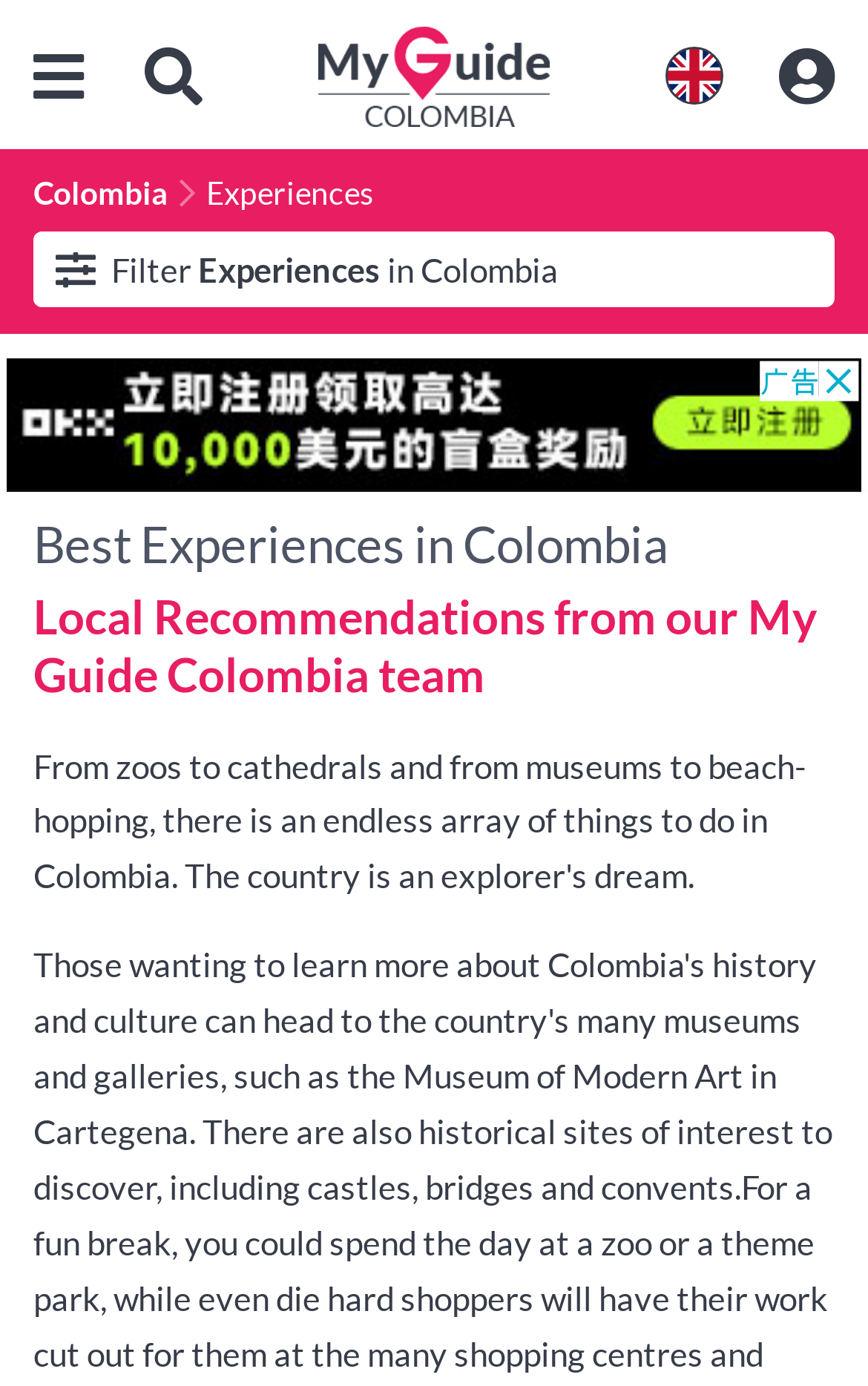Please identify the bounding box coordinates of where to click in order to follow the instruction: "Read Local Recommendations".

[0.038, 0.424, 0.962, 0.508]